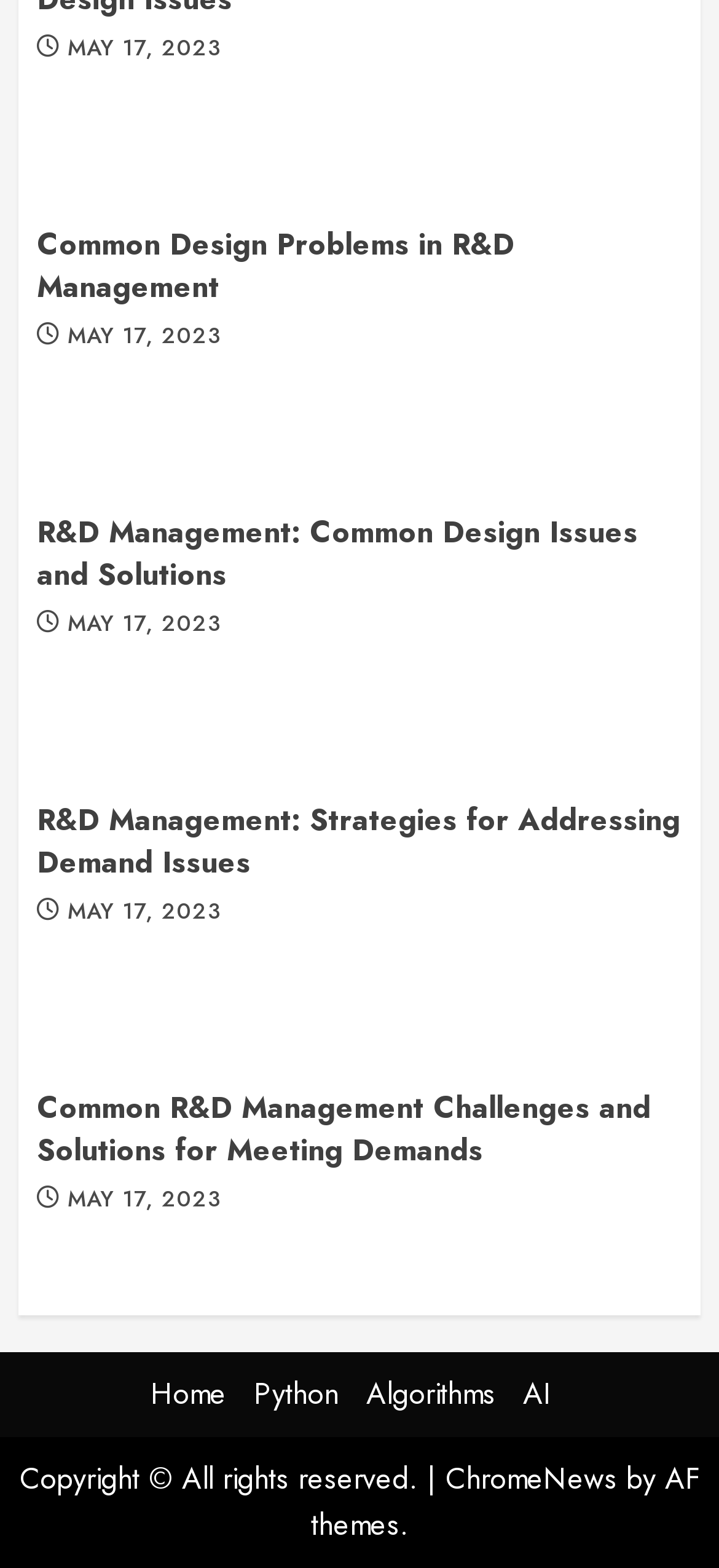Determine the bounding box coordinates of the target area to click to execute the following instruction: "explore AI topics."

[0.727, 0.875, 0.765, 0.902]